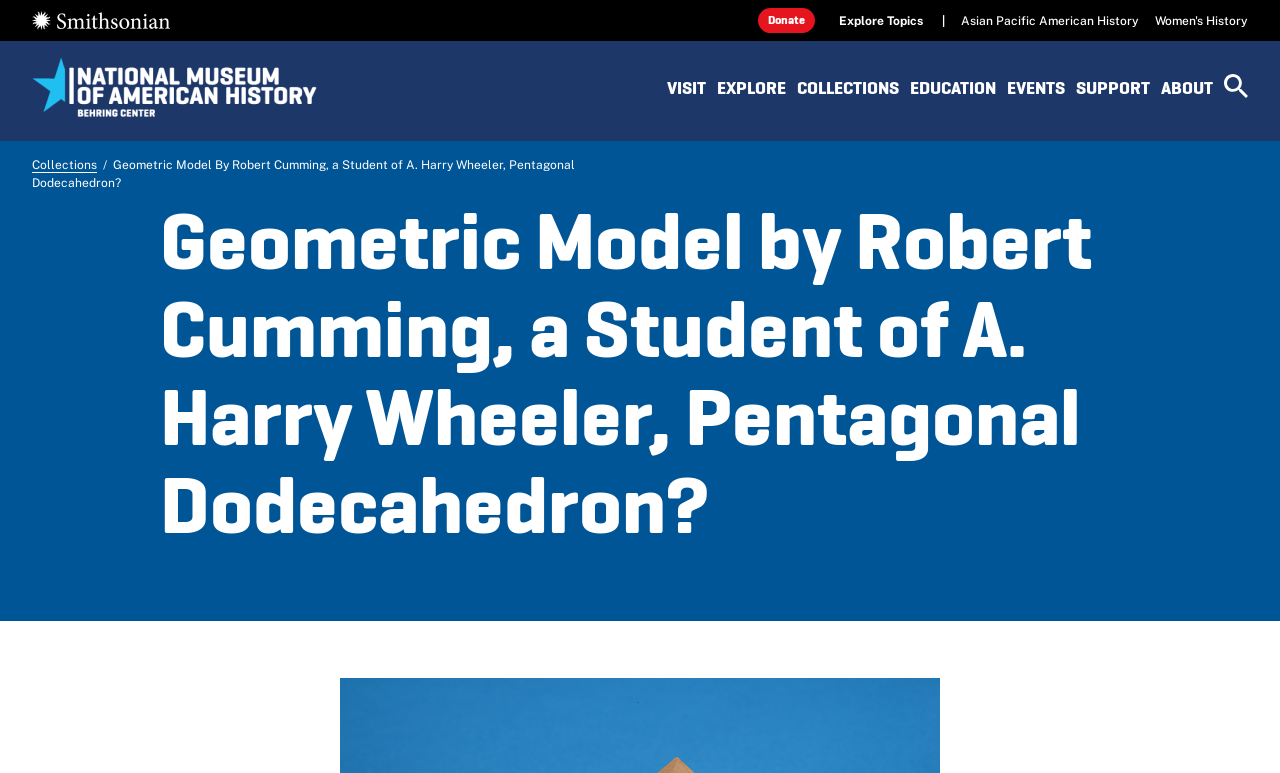What is the name of the museum?
Based on the image, give a one-word or short phrase answer.

National Museum of American History